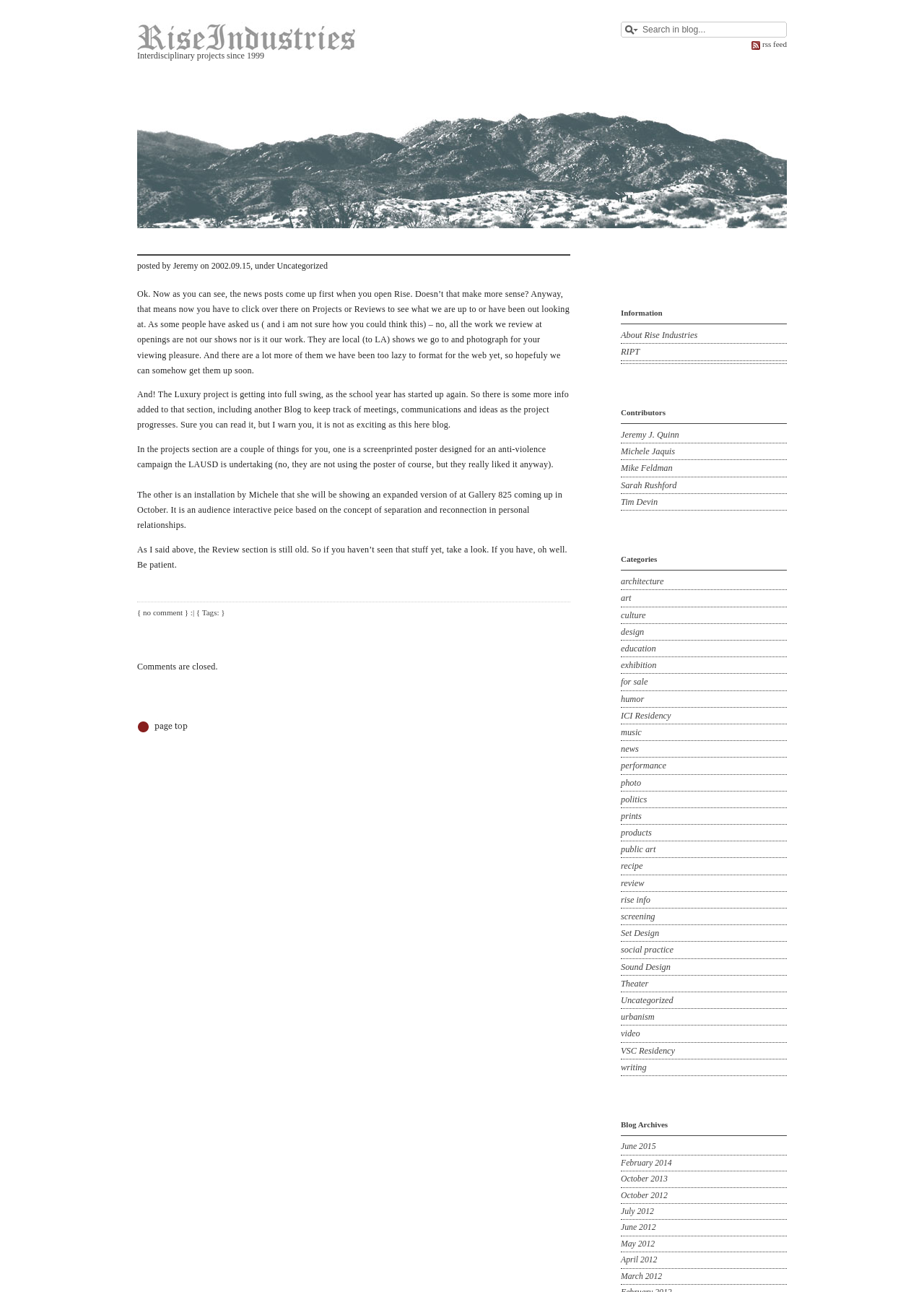What is the topic of the blog post?
Utilize the image to construct a detailed and well-explained answer.

The blog post mentions 'The Luxury project' as one of the topics being discussed. This is mentioned in the second paragraph of the blog post, where it says 'And! The Luxury project is getting into full swing...'.